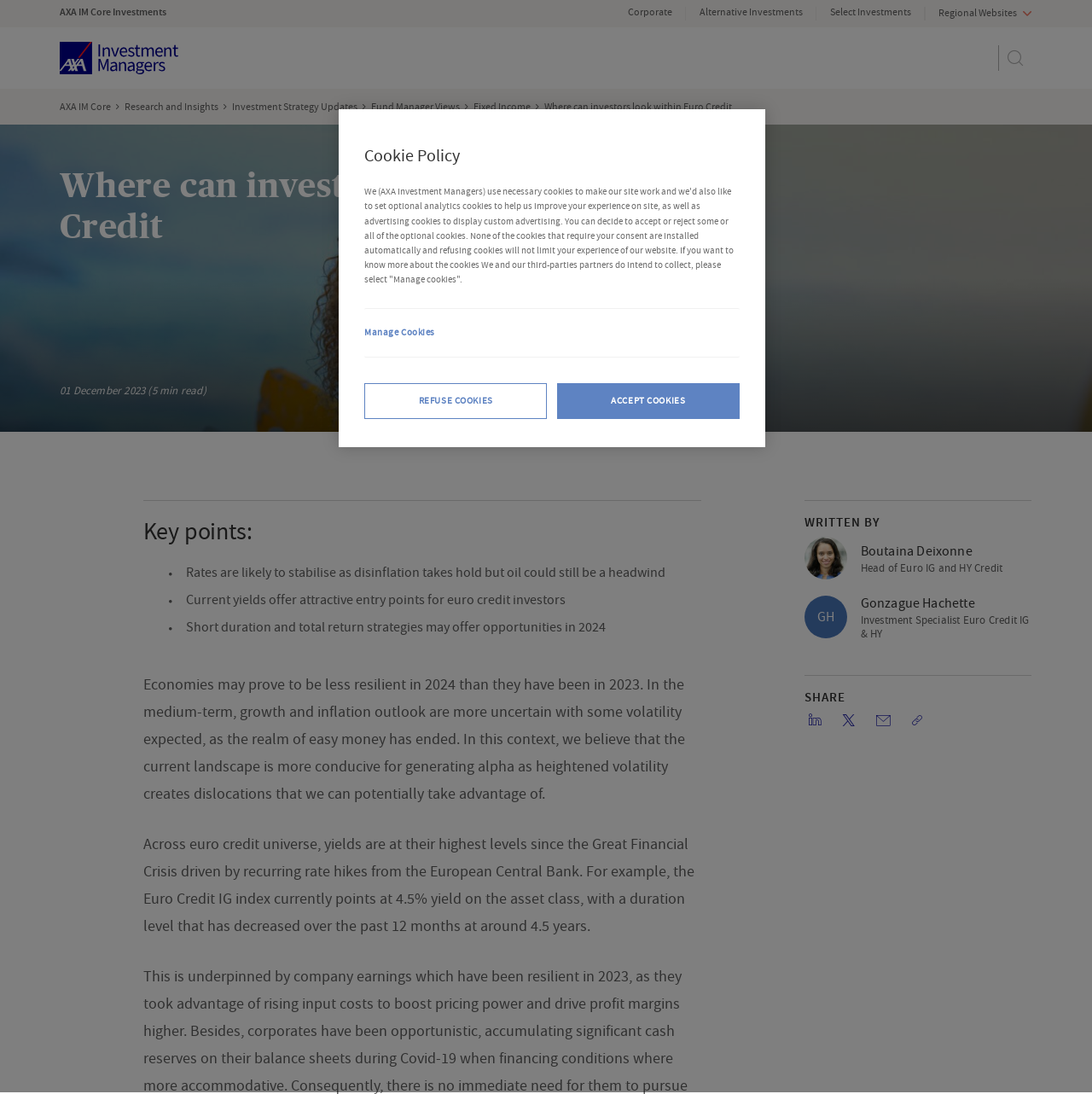How many authors are there for the article?
Refer to the image and provide a one-word or short phrase answer.

2